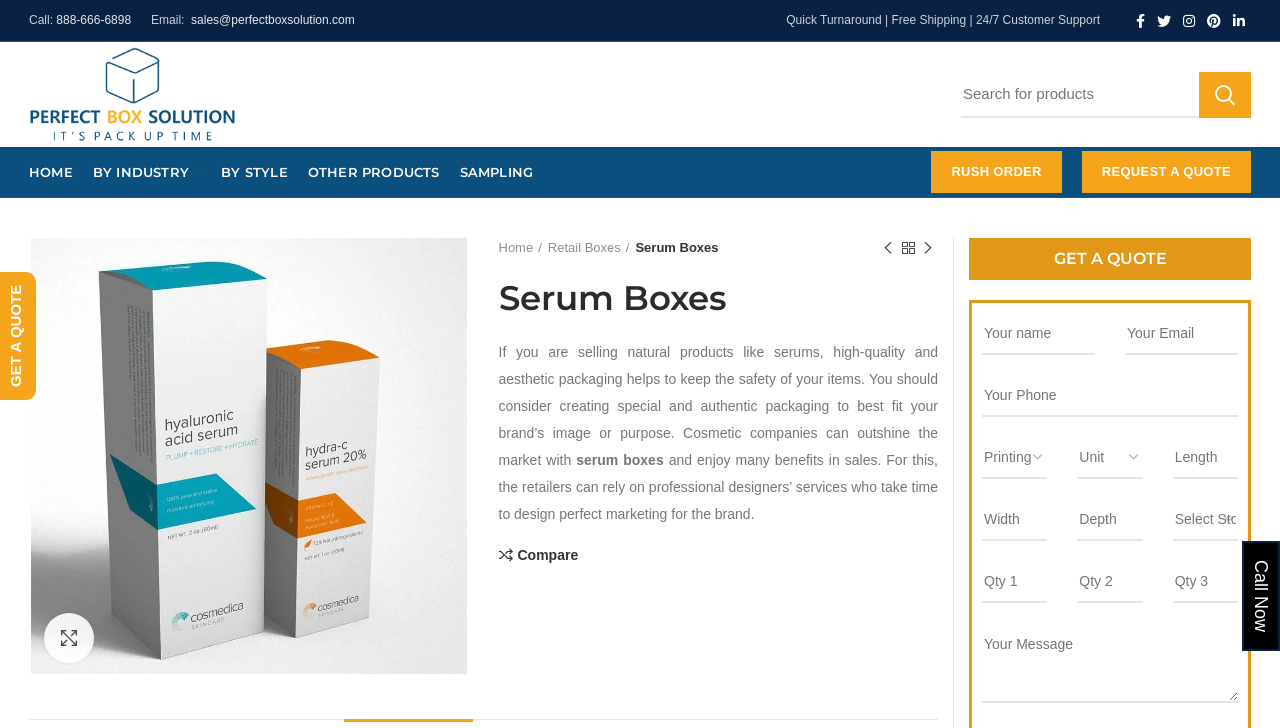Find the bounding box coordinates for the area that must be clicked to perform this action: "Search for products".

[0.937, 0.098, 0.977, 0.161]